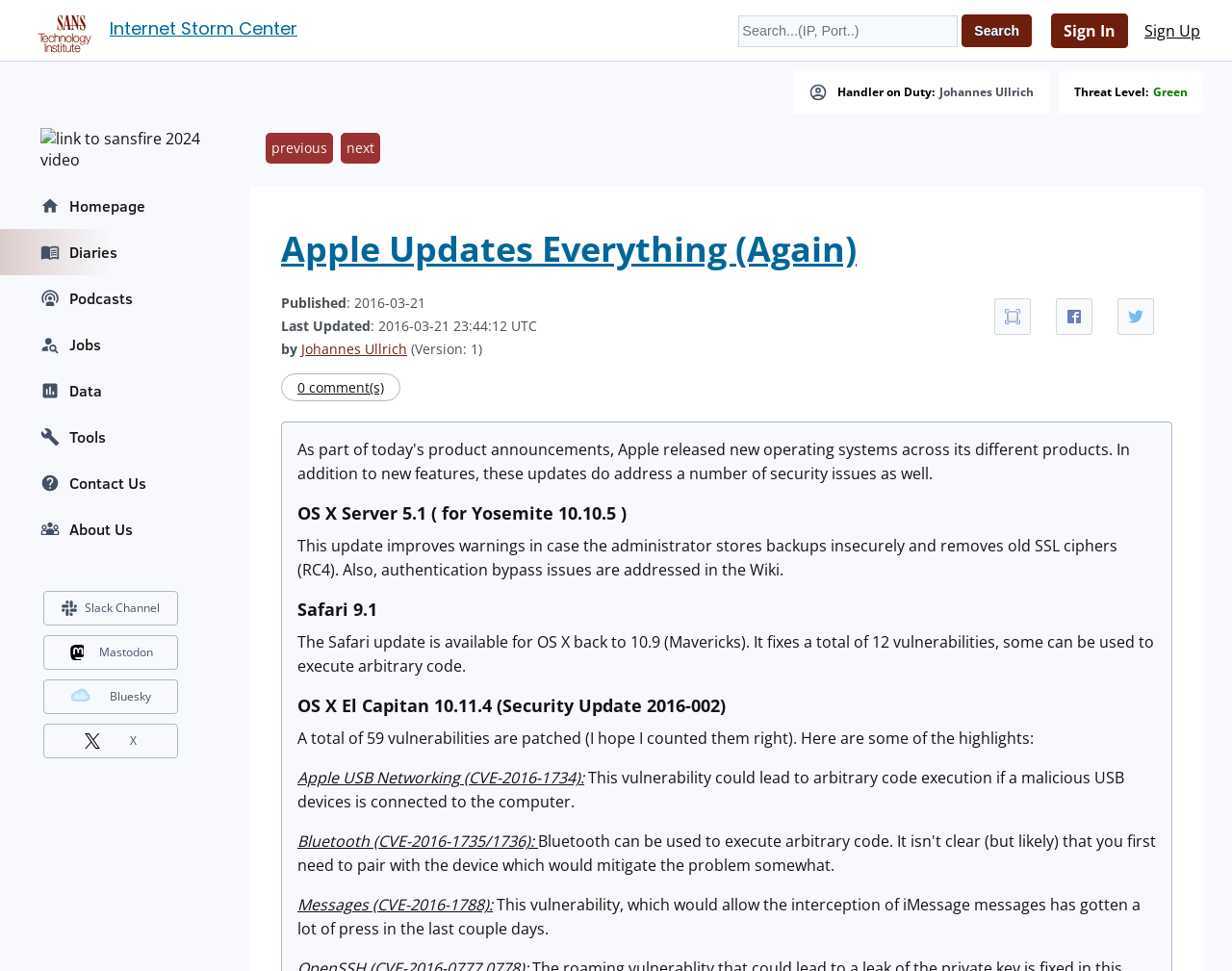What is the purpose of the search box?
Using the visual information, reply with a single word or short phrase.

Search for IP, Port, etc.